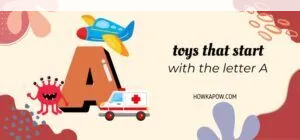Illustrate the image with a detailed caption.

The image features a vibrant and playful design that highlights the theme of "Toys That Start With the Letter A." Prominently displayed in the center is a large letter "A," surrounded by colorful illustrations of various toys, including an airplane and an ambulance, alongside a whimsical character resembling a playful monster. The background is adorned with abstract shapes and floral patterns, enhancing the cheerful aesthetic. Above the "A," the text reads "toys that start," and below it states "with the letter A," making it clear that the image is part of an engaging educational or entertainment resource aimed at children. The source of the content is referenced as howapow.com, suggesting it may be part of a website focused on children’s toys or activities.